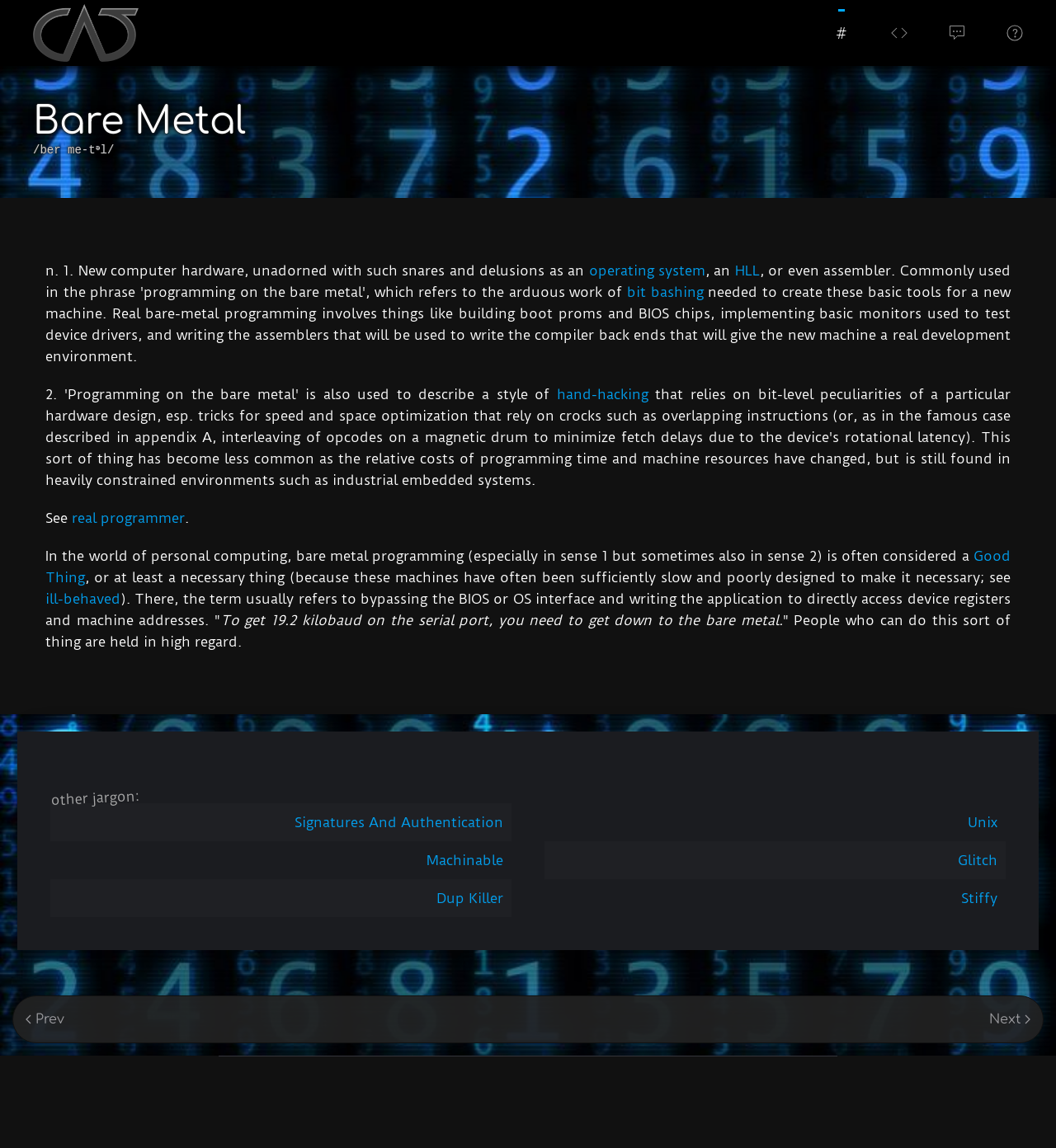Please find the bounding box coordinates (top-left x, top-left y, bottom-right x, bottom-right y) in the screenshot for the UI element described as follows: aria-label="Back to home"

[0.031, 0.0, 0.131, 0.057]